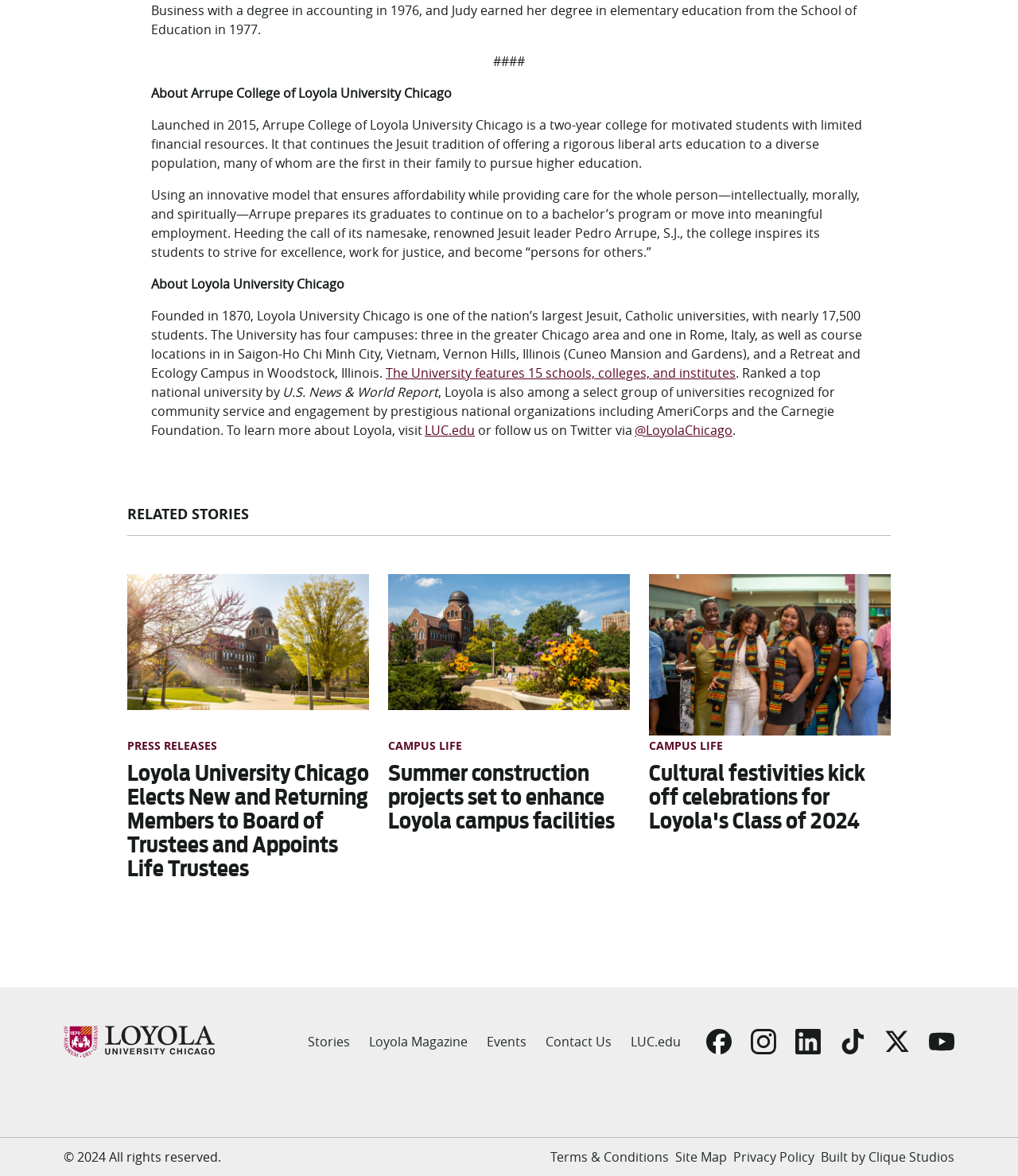Determine the bounding box coordinates of the region I should click to achieve the following instruction: "Go to Press Releases". Ensure the bounding box coordinates are four float numbers between 0 and 1, i.e., [left, top, right, bottom].

[0.125, 0.627, 0.213, 0.64]